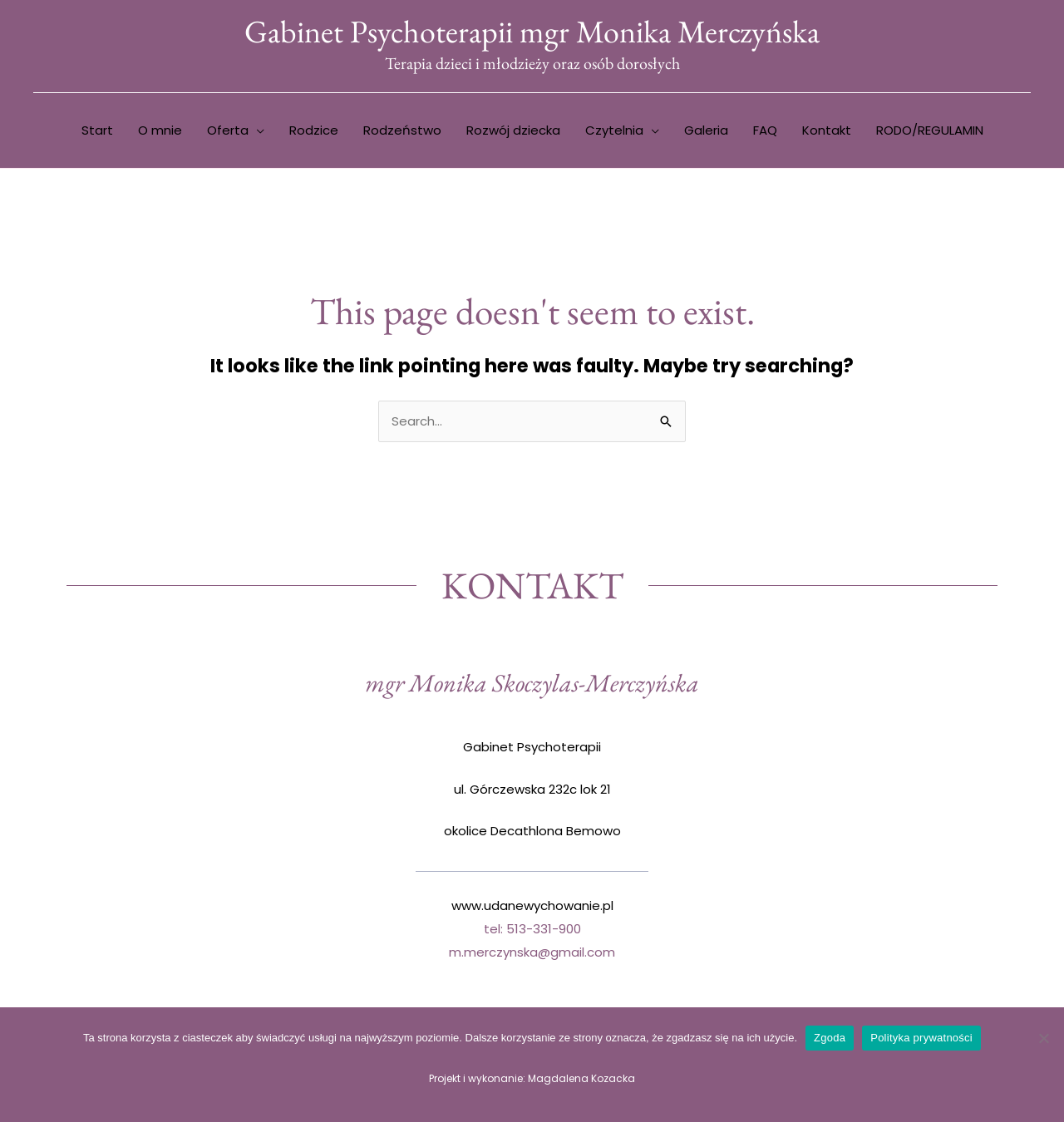Find the bounding box coordinates of the element I should click to carry out the following instruction: "Call the phone number".

[0.454, 0.82, 0.546, 0.835]